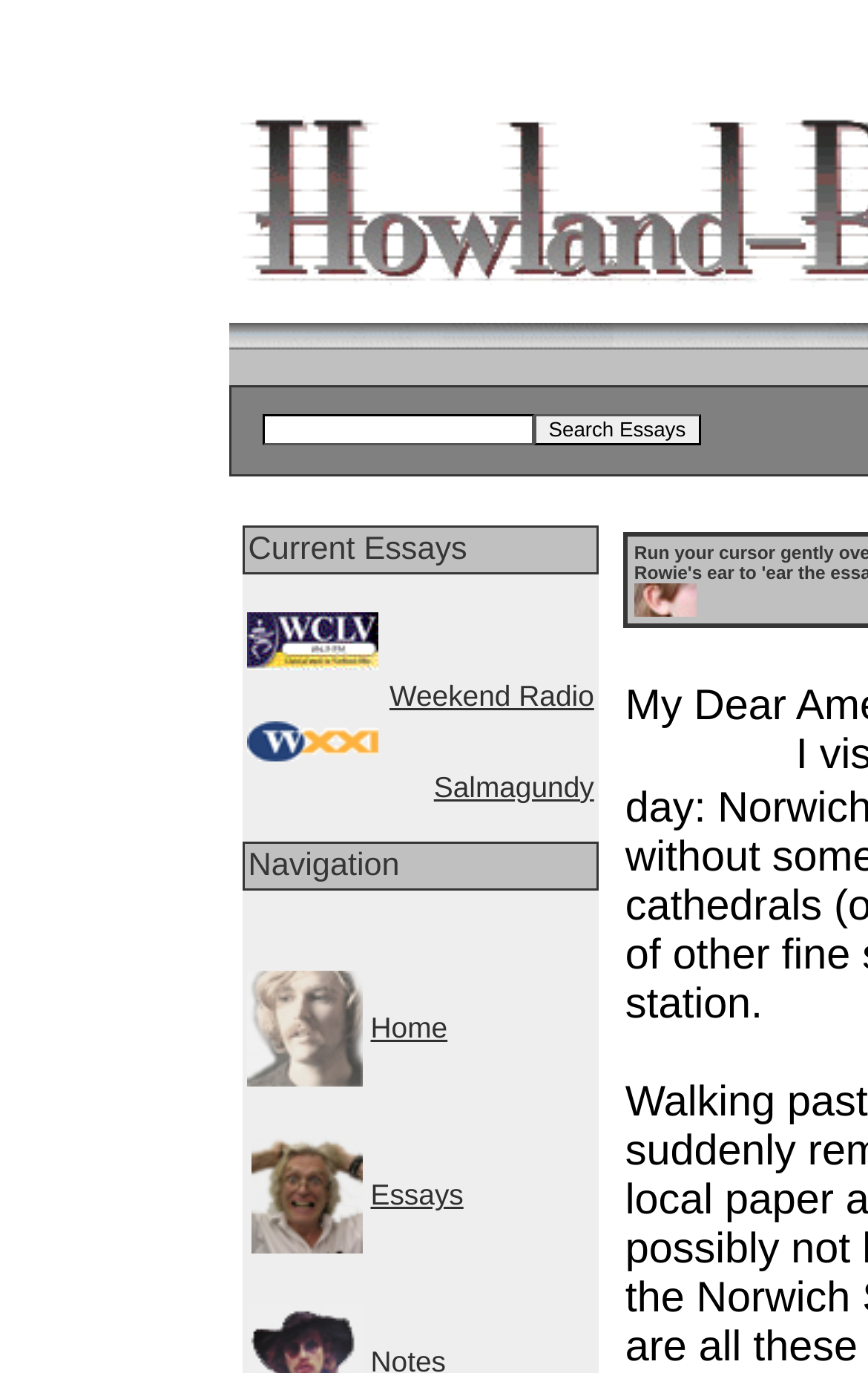Reply to the question with a brief word or phrase: How many rows are in the grid?

9